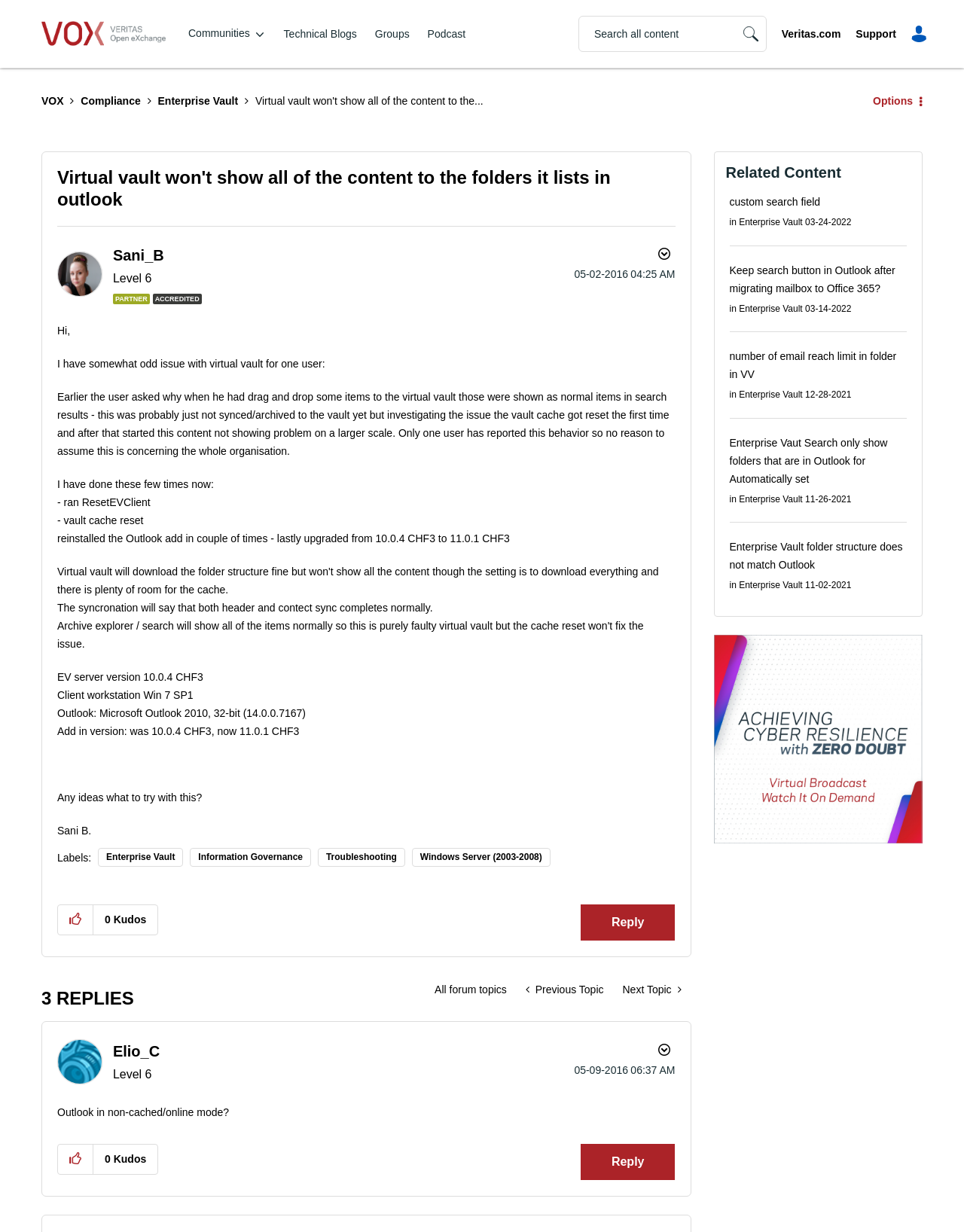Determine the bounding box for the UI element that matches this description: "Enterprise Vault".

[0.767, 0.401, 0.833, 0.409]